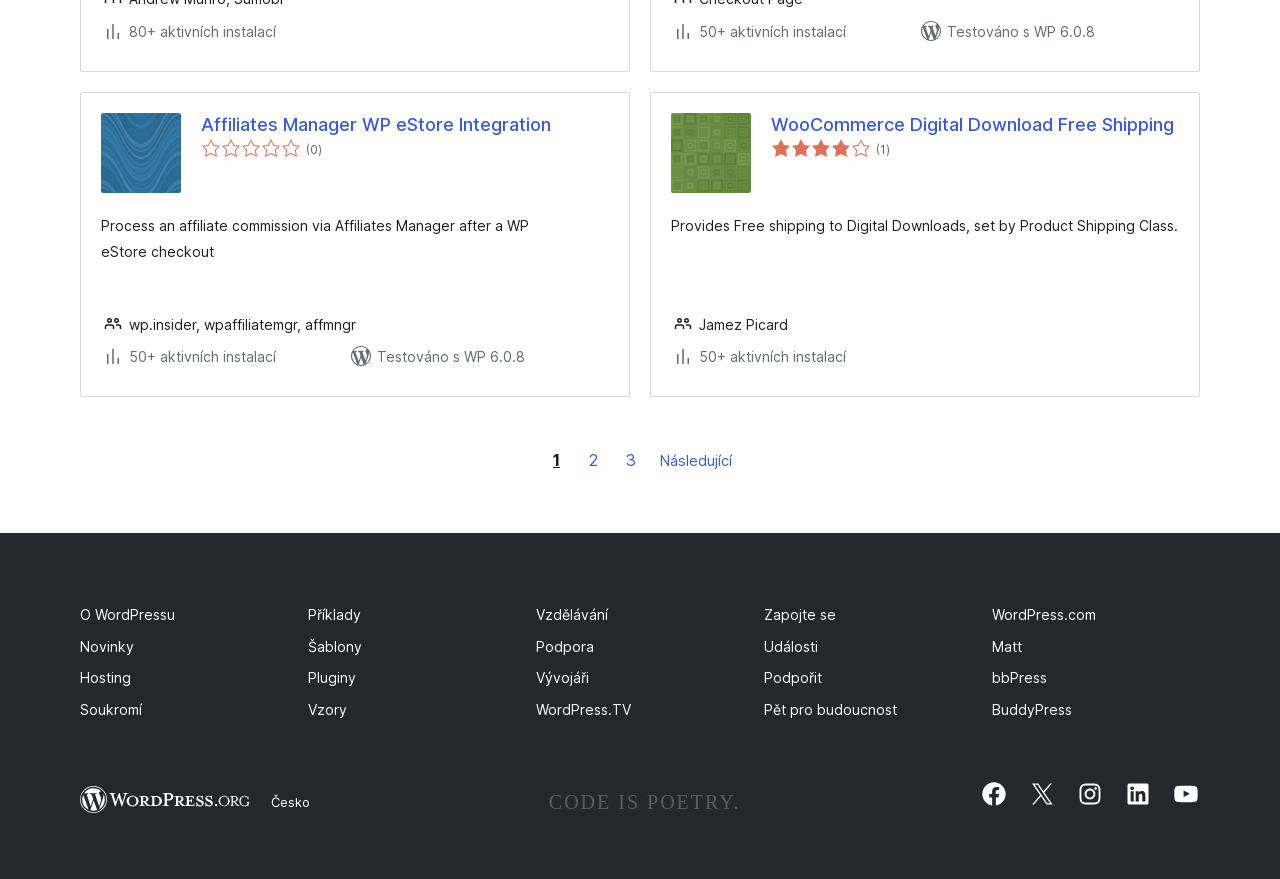Based on the provided description, "WooCommerce Digital Download Free Shipping", find the bounding box of the corresponding UI element in the screenshot.

[0.602, 0.128, 0.921, 0.155]